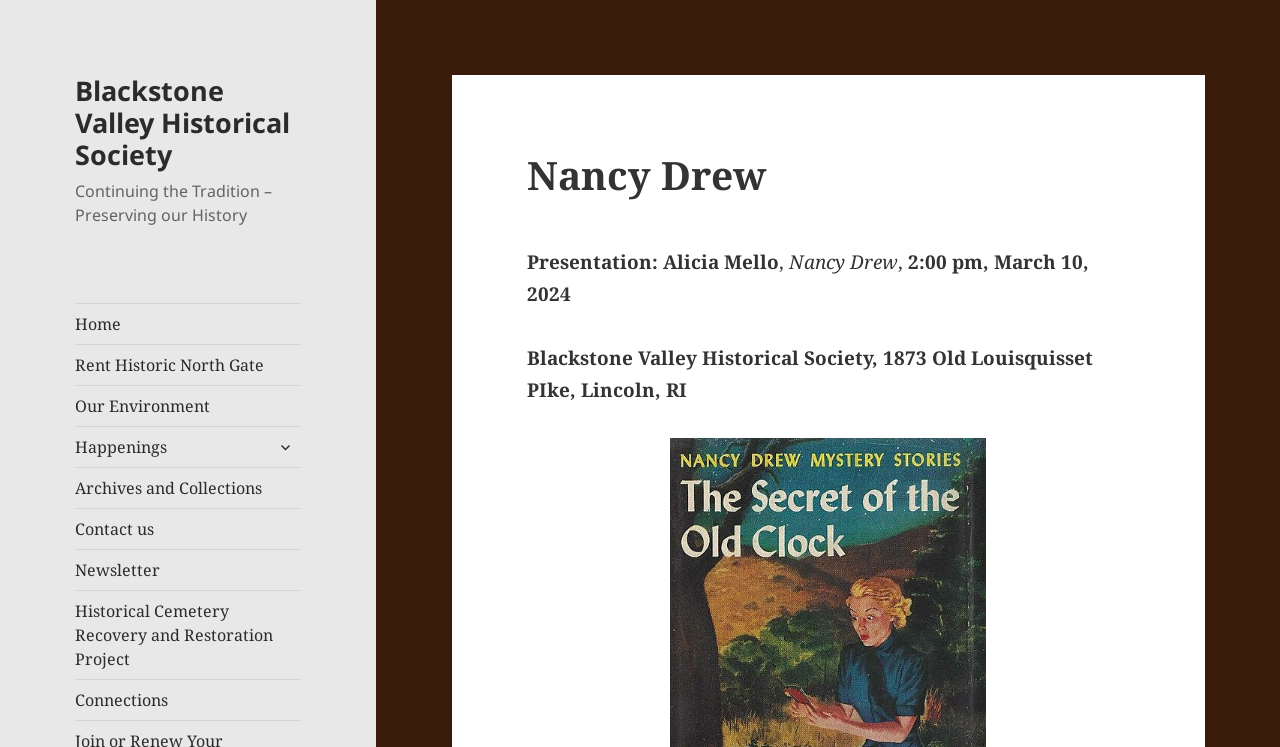Where is the event being held?
Using the screenshot, give a one-word or short phrase answer.

Blackstone Valley Historical Society